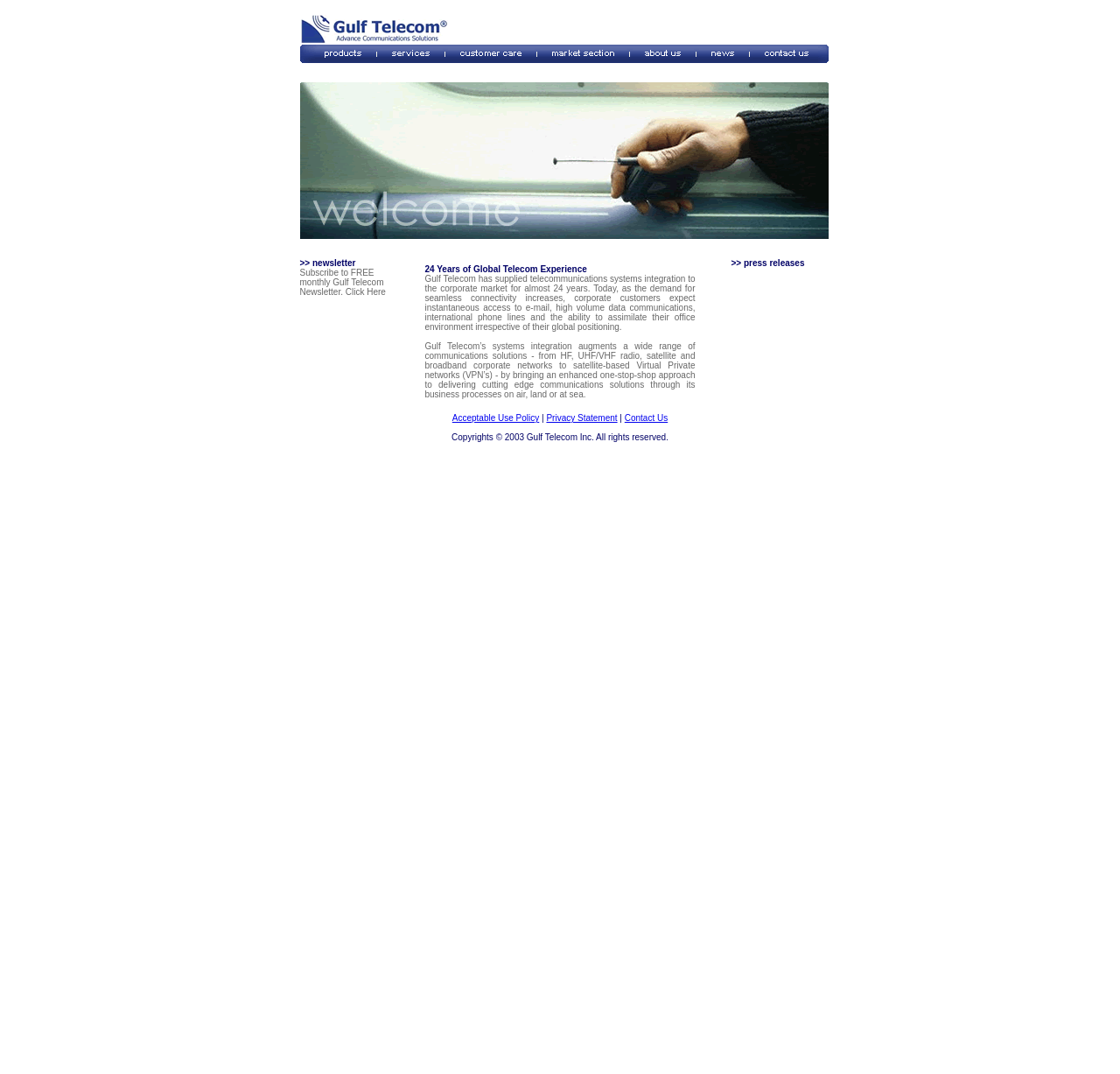Point out the bounding box coordinates of the section to click in order to follow this instruction: "Click on Contact Us".

[0.558, 0.385, 0.596, 0.394]